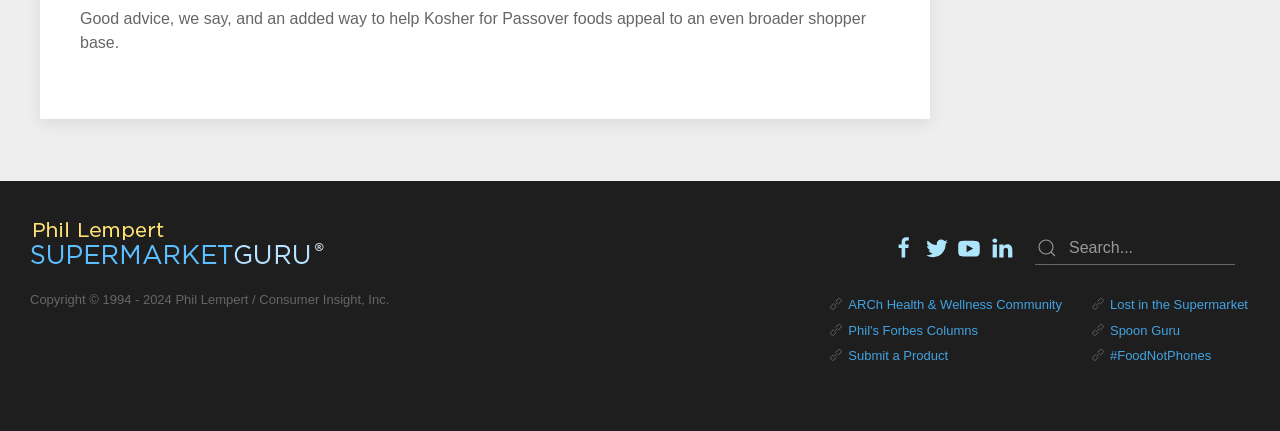Determine the bounding box coordinates of the target area to click to execute the following instruction: "Submit a Product."

[0.663, 0.797, 0.741, 0.856]